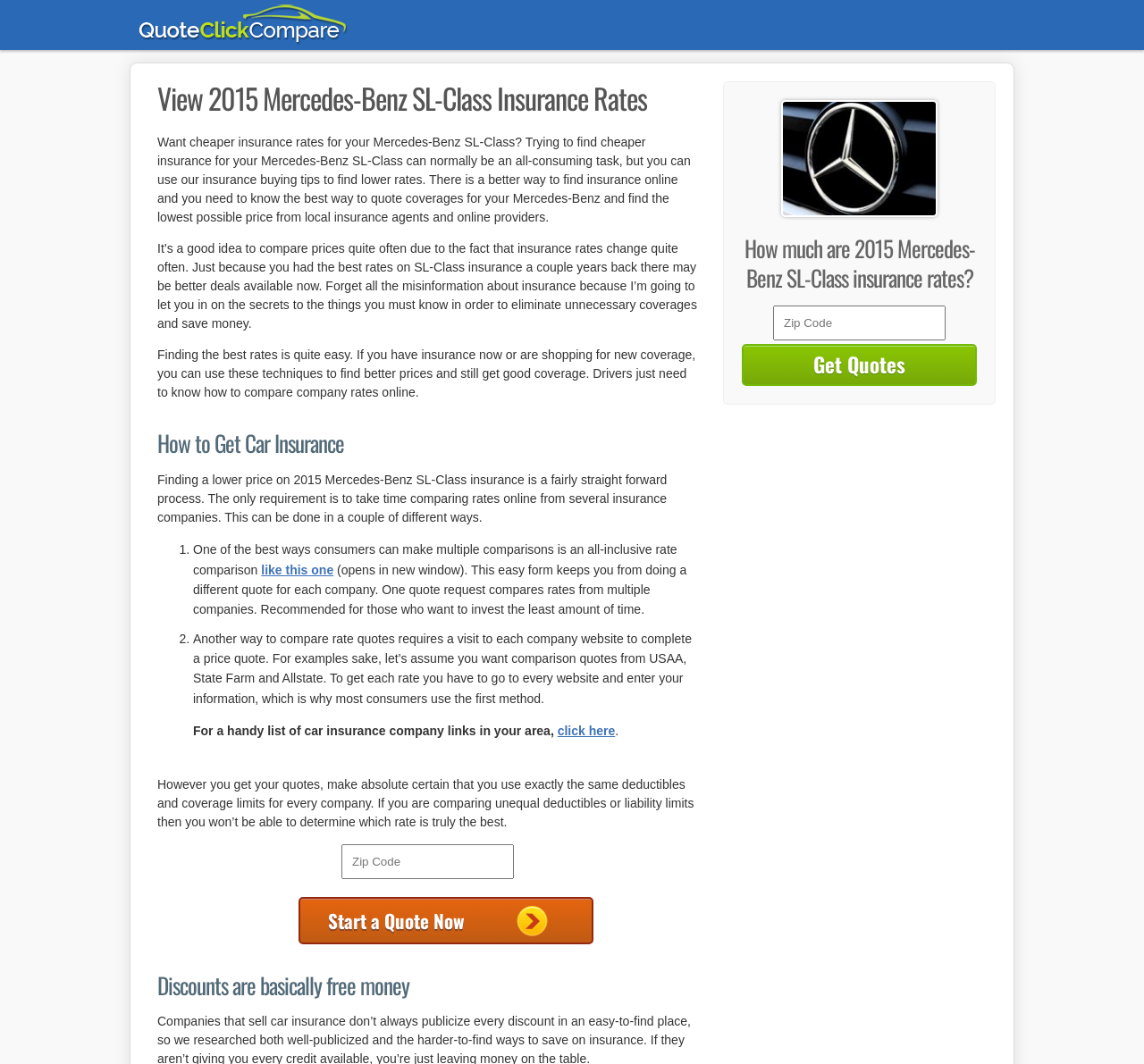What is required to get quotes?
Based on the screenshot, respond with a single word or phrase.

Zip Code